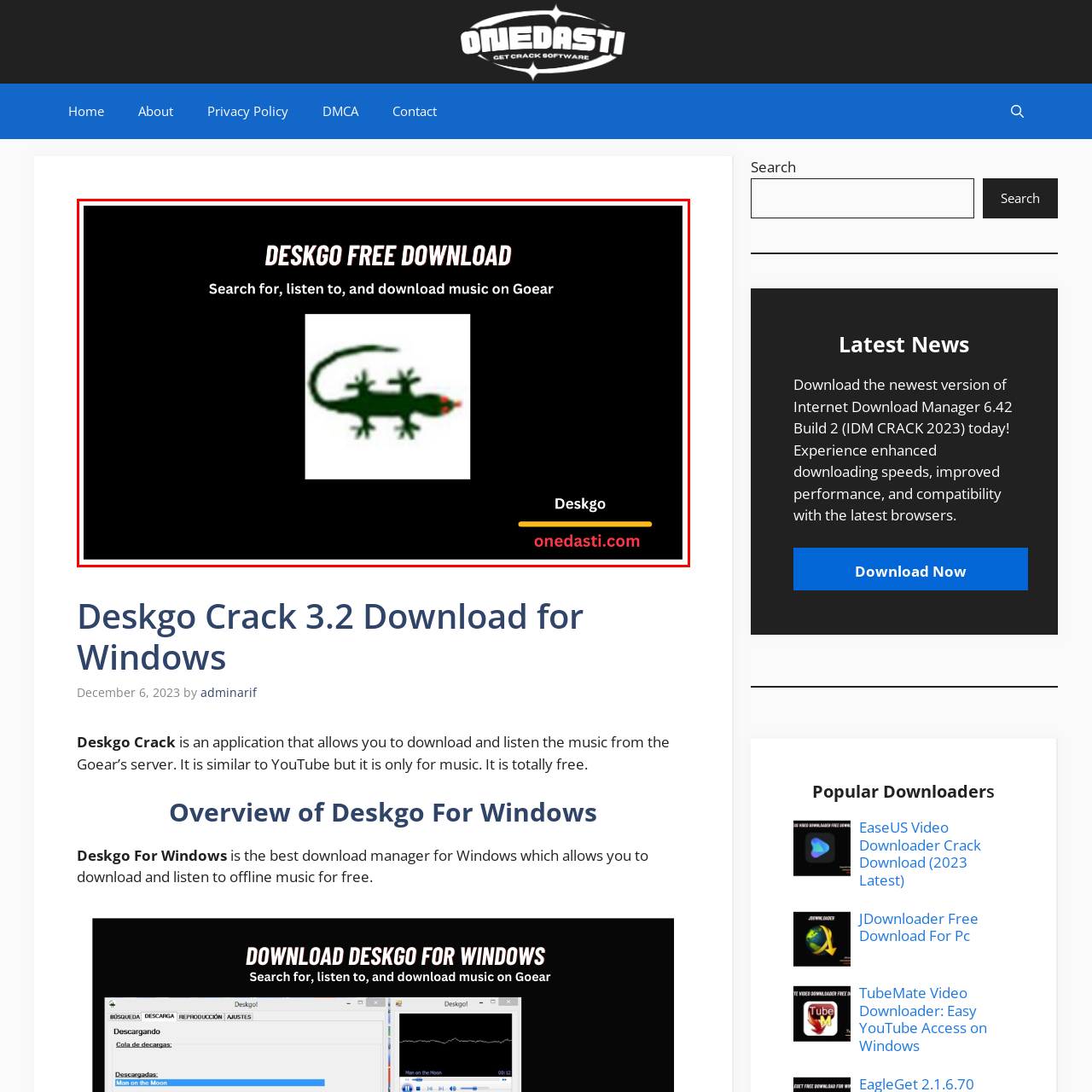Direct your attention to the image marked by the red box and answer the given question using a single word or phrase:
What is the color of the lizard graphic?

green